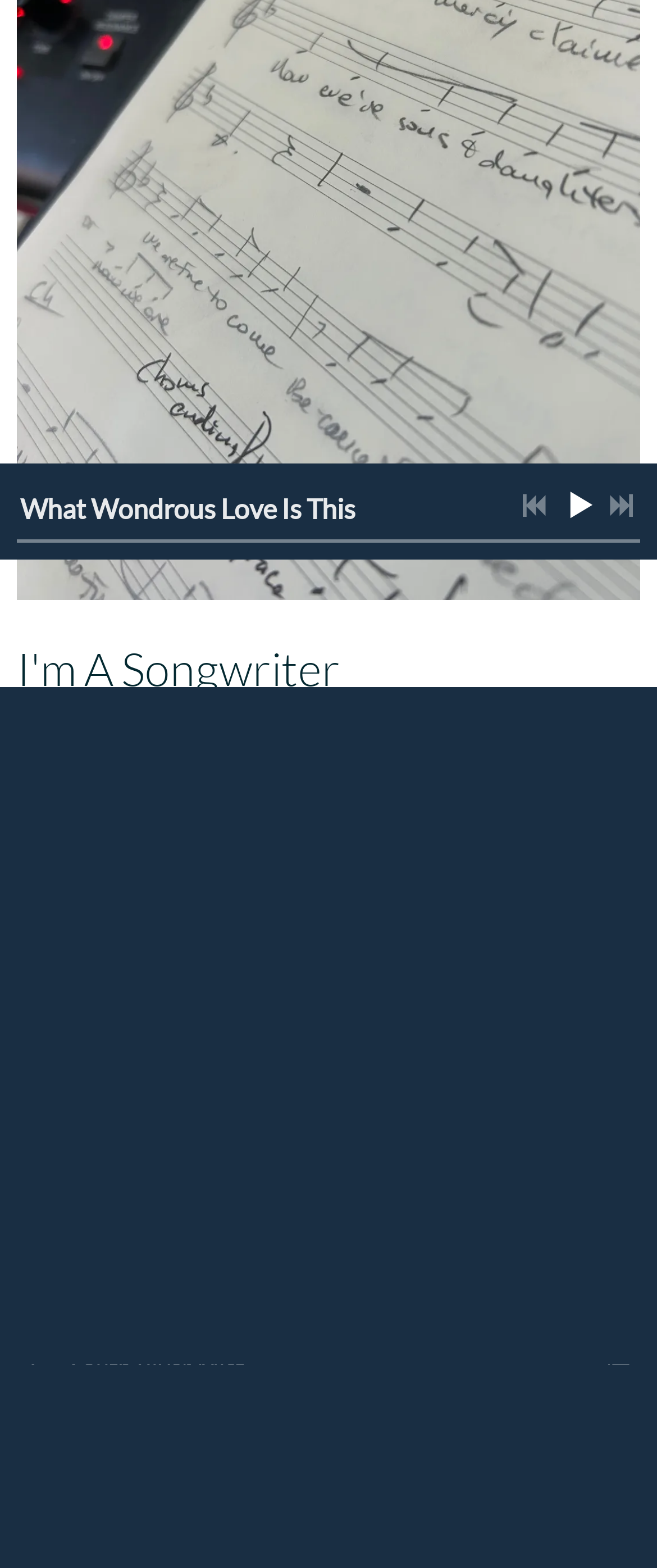Predict the bounding box coordinates for the UI element described as: "title="Play"". The coordinates should be four float numbers between 0 and 1, presented as [left, top, right, bottom].

[0.477, 0.778, 0.523, 0.798]